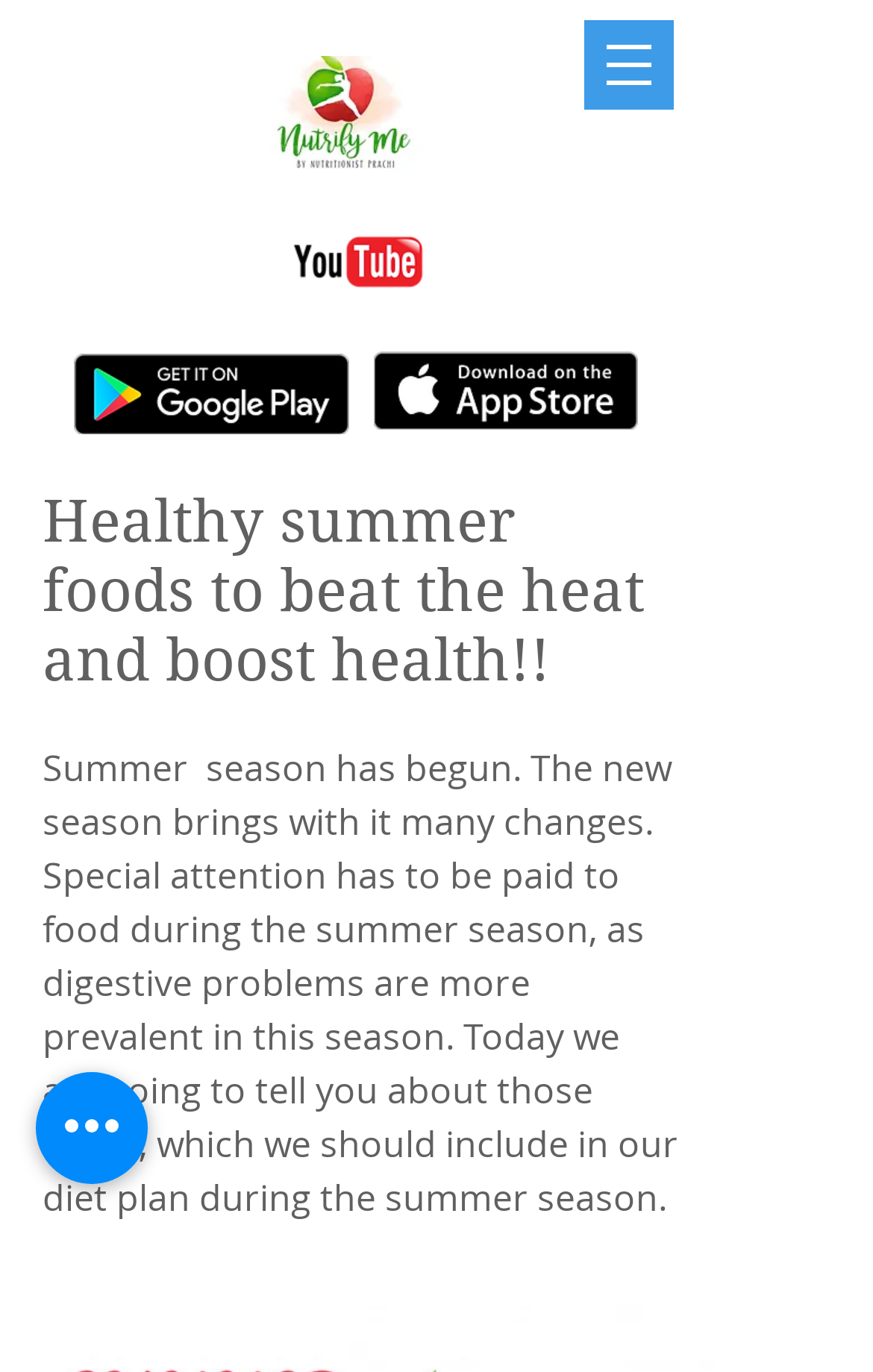Find the bounding box coordinates for the element described here: "aria-label="Quick actions"".

[0.041, 0.781, 0.169, 0.863]